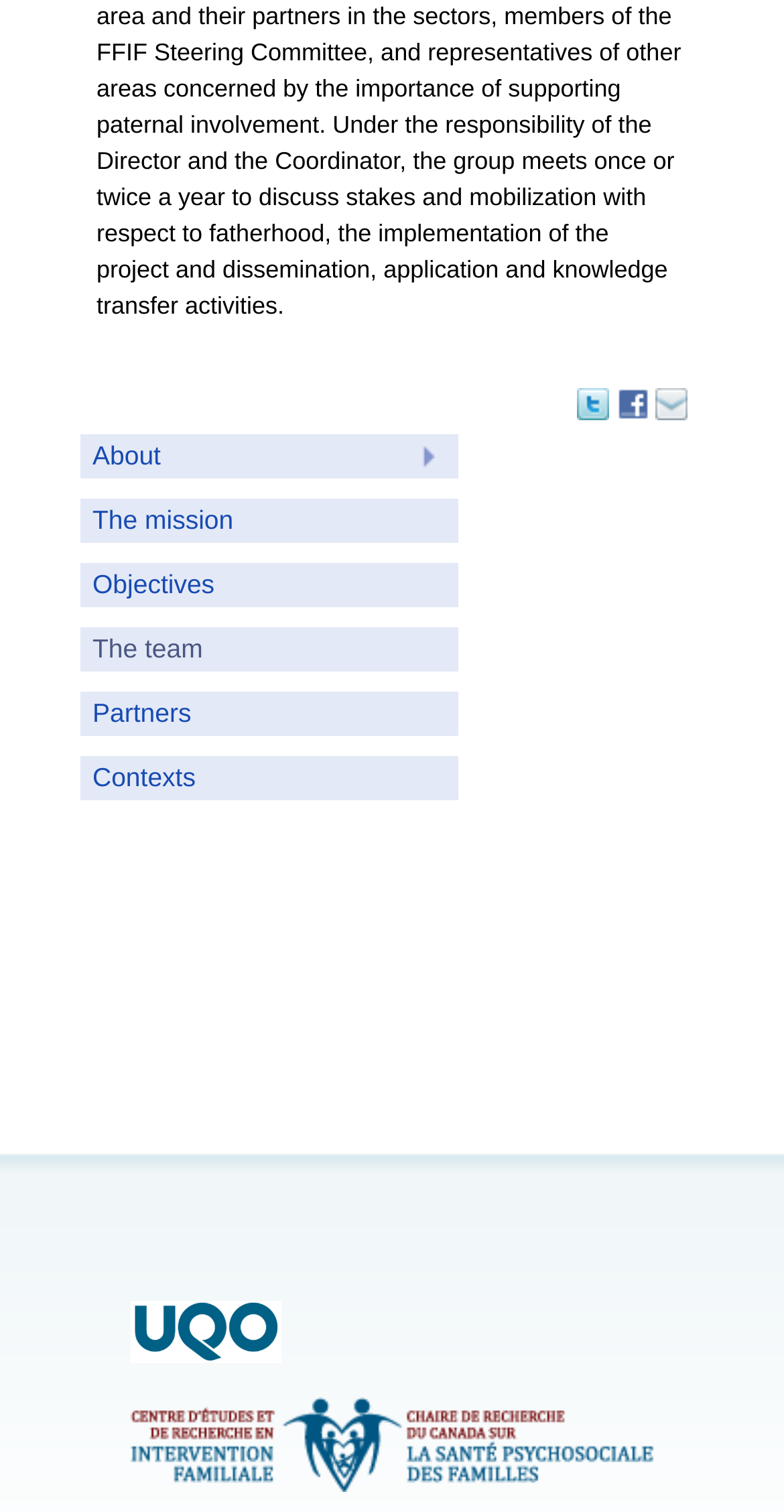Could you find the bounding box coordinates of the clickable area to complete this instruction: "Learn about Breast Cancer"?

None